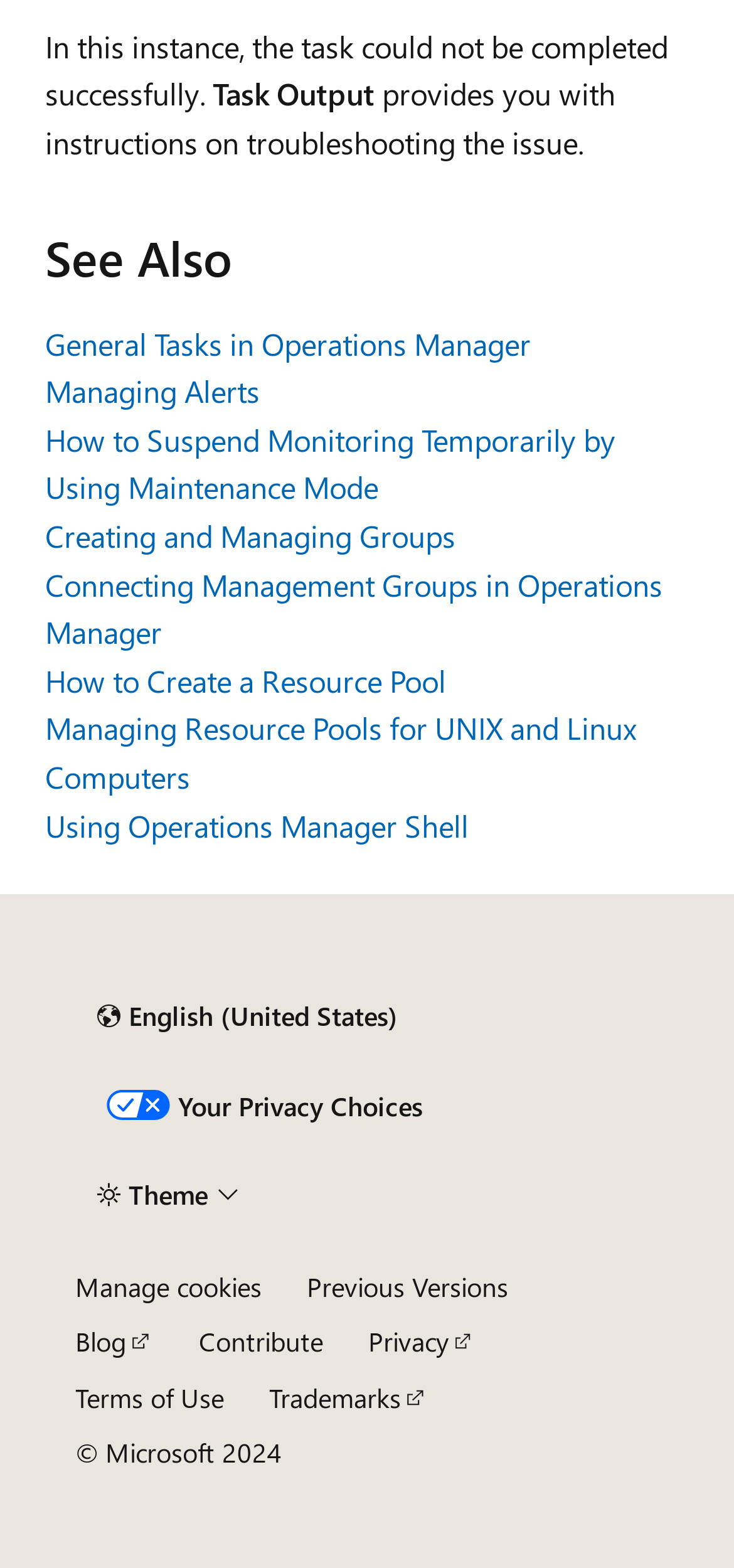What is the copyright year? Look at the image and give a one-word or short phrase answer.

2024